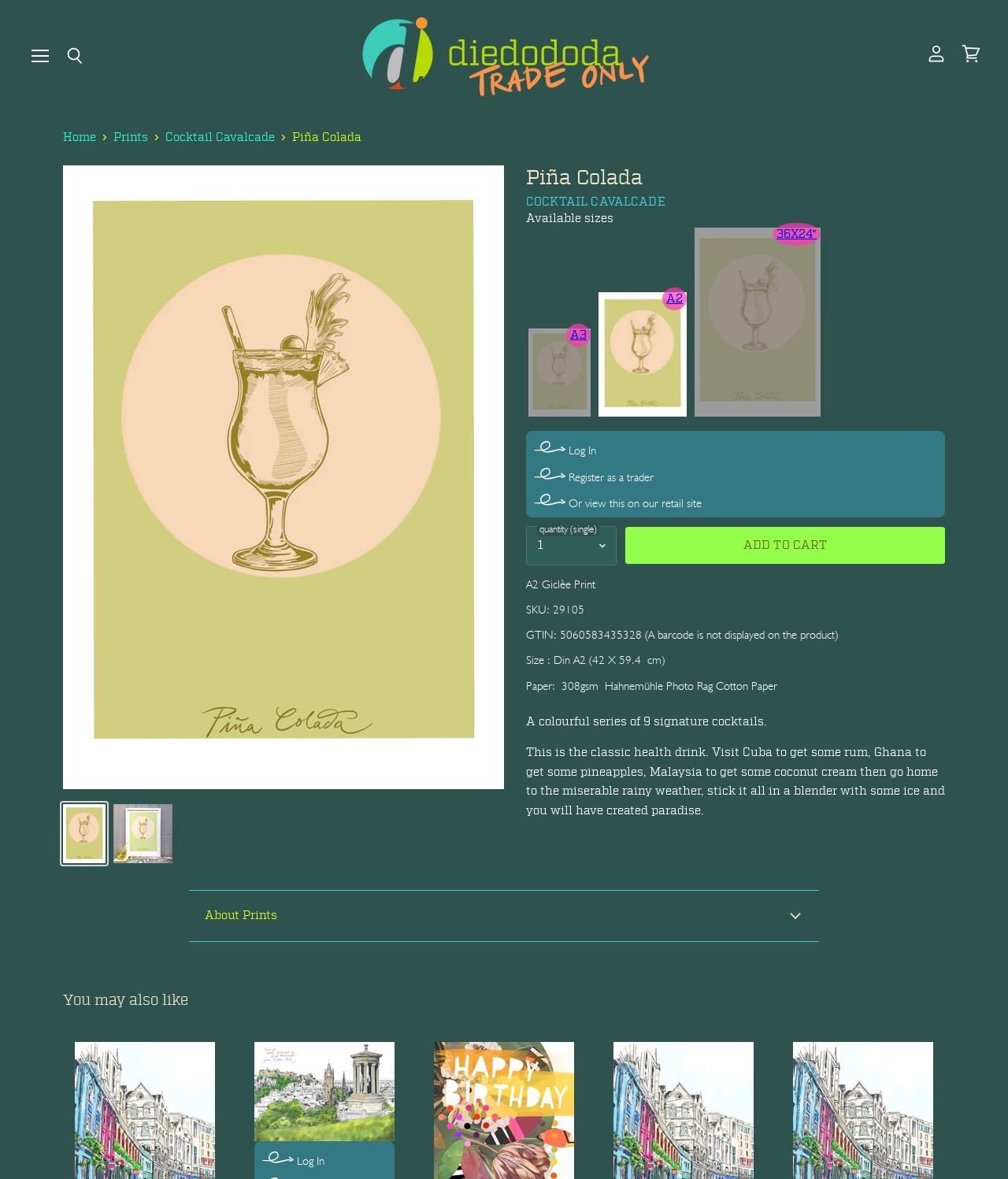Given the element description "Add to cart Spinner icon", identify the bounding box of the corresponding UI element.

[0.621, 0.447, 0.938, 0.479]